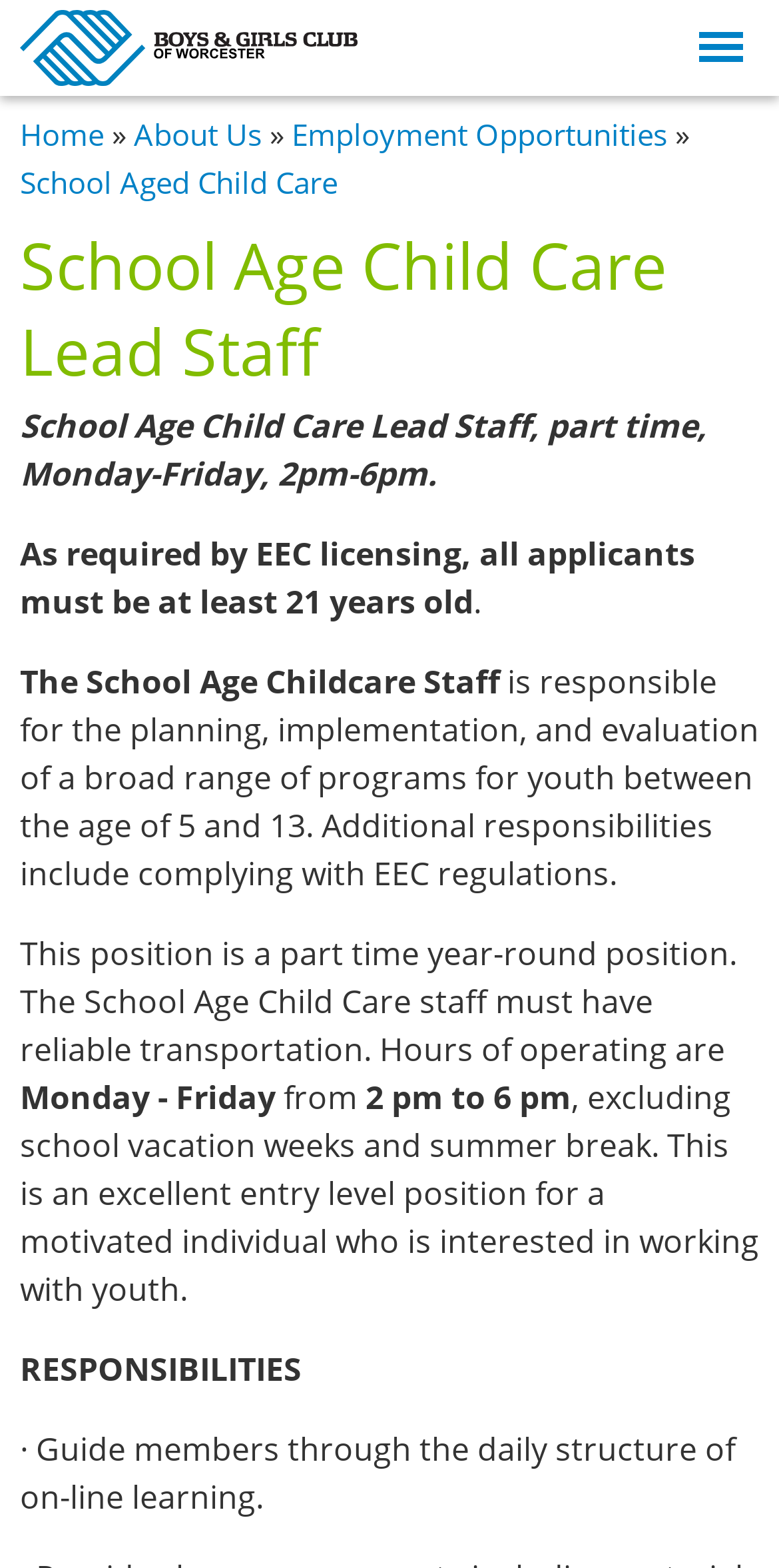Refer to the image and provide an in-depth answer to the question:
What is the time range of the part-time position?

The webpage mentions 'Monday-Friday, 2pm-6pm' as the time range of the part-time position, which indicates that the staff is required to work from 2 pm to 6 pm, Monday through Friday.